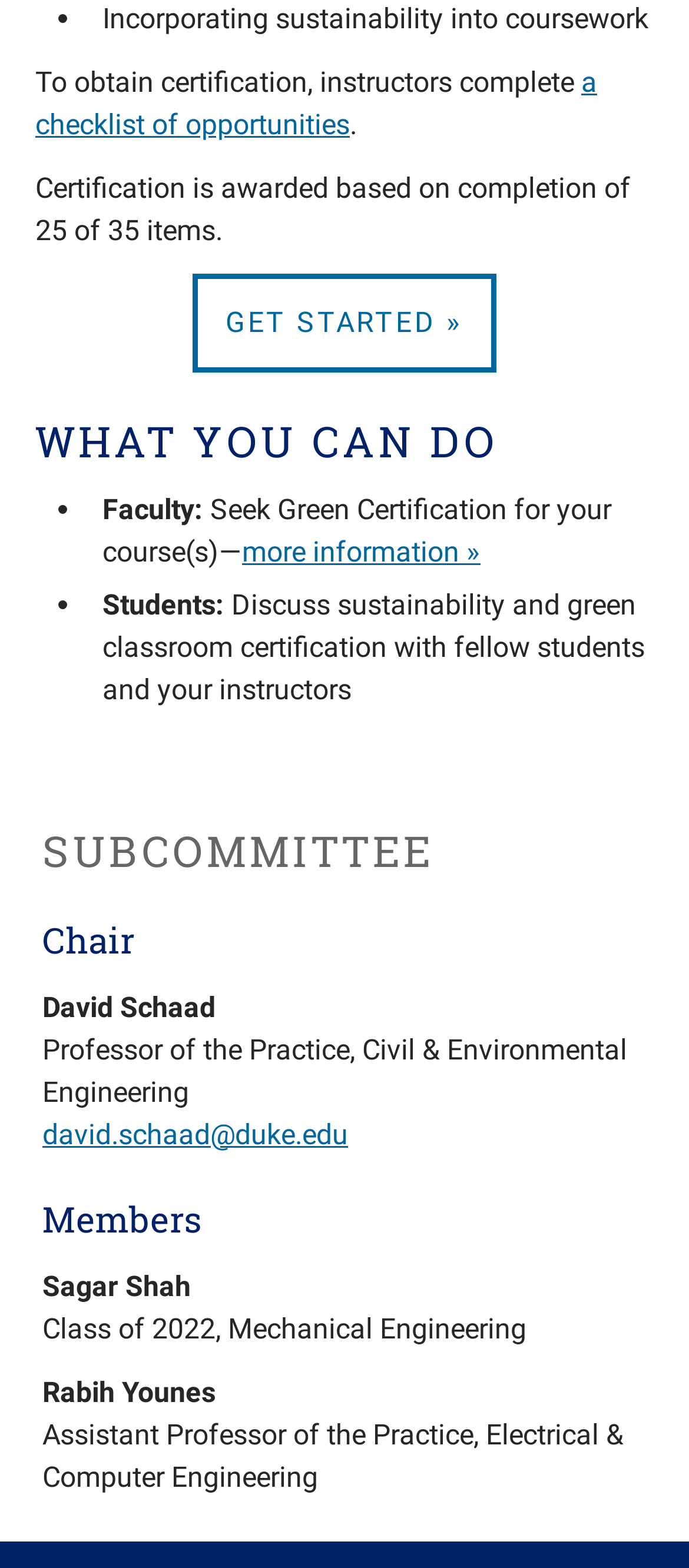Identify the bounding box coordinates for the UI element described as follows: "more information »". Ensure the coordinates are four float numbers between 0 and 1, formatted as [left, top, right, bottom].

[0.351, 0.341, 0.697, 0.362]